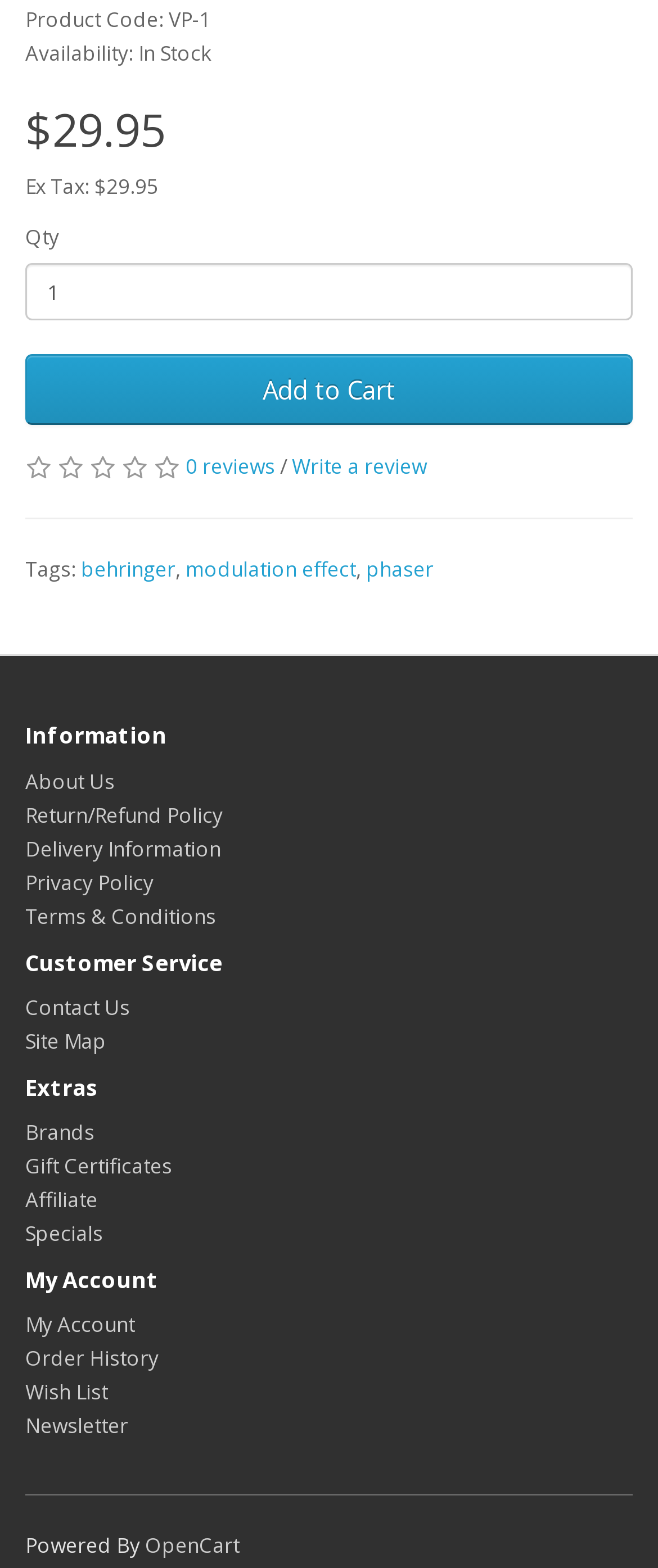What is the product code?
Look at the webpage screenshot and answer the question with a detailed explanation.

The product code is mentioned at the top of the webpage, in a static text element with the label 'Product Code:', which has a value of 'VP-1'.